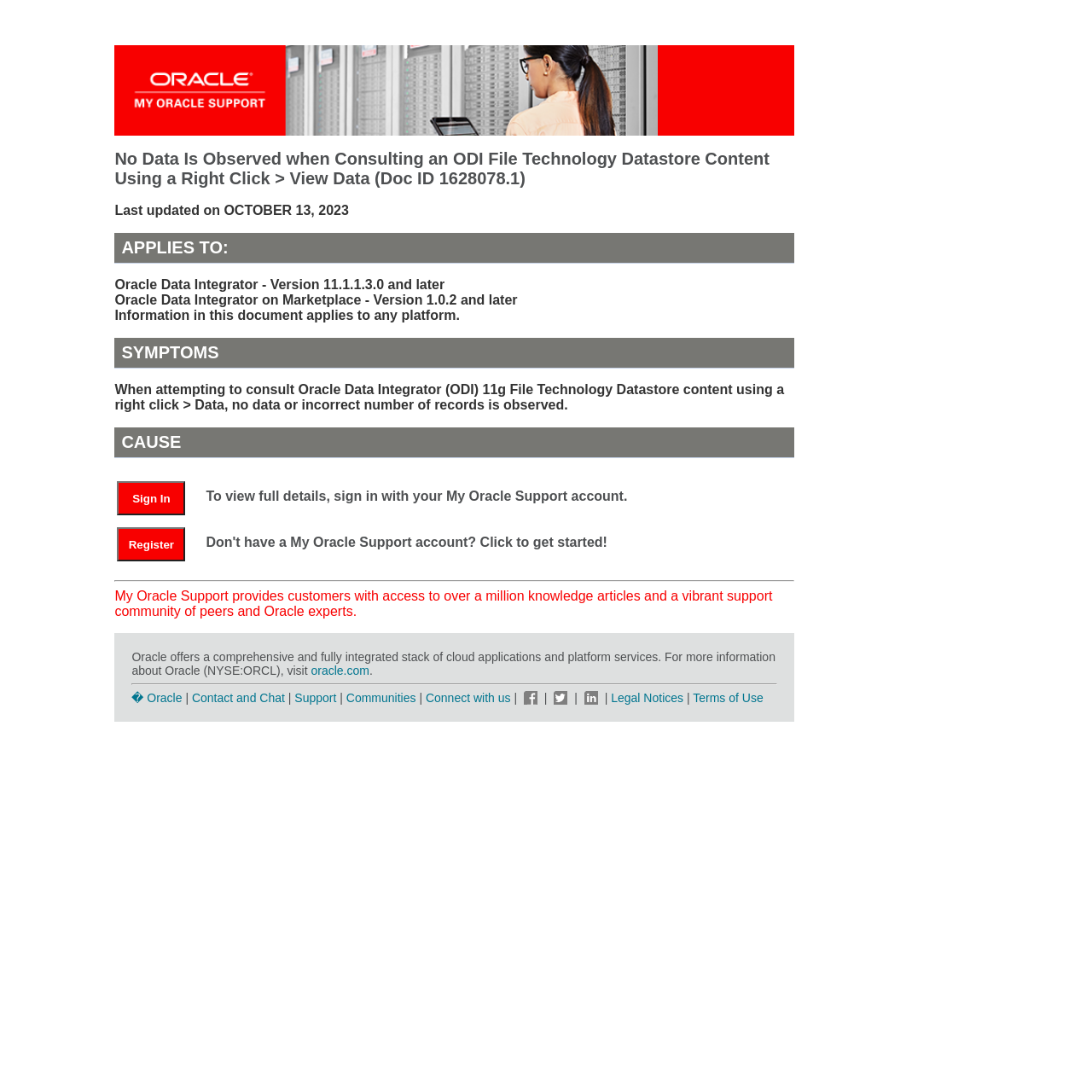Locate the bounding box coordinates of the segment that needs to be clicked to meet this instruction: "Register for a My Oracle Support account".

[0.107, 0.491, 0.185, 0.504]